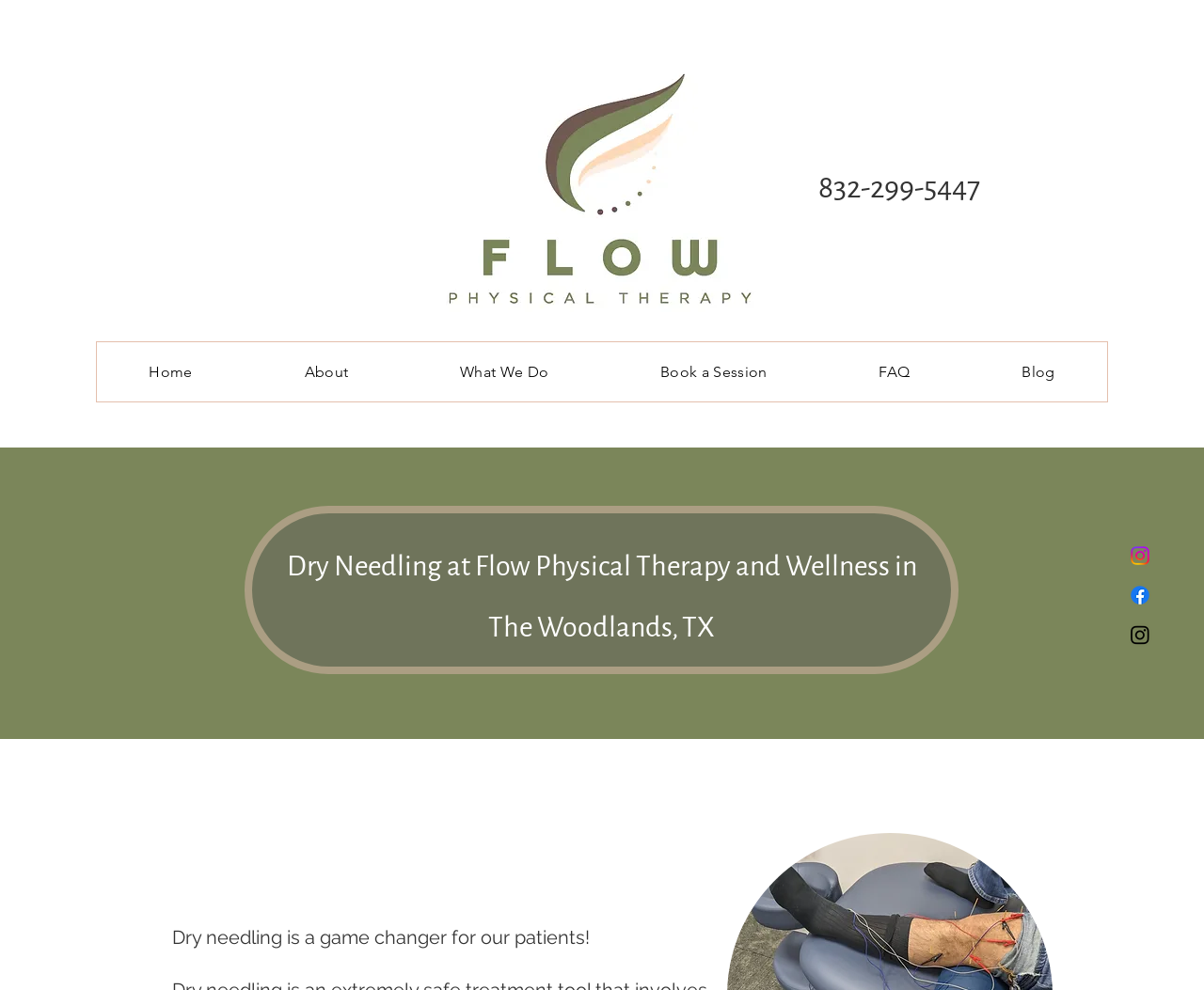Identify the bounding box coordinates for the element you need to click to achieve the following task: "Explore What We Do". Provide the bounding box coordinates as four float numbers between 0 and 1, in the form [left, top, right, bottom].

[0.339, 0.346, 0.499, 0.406]